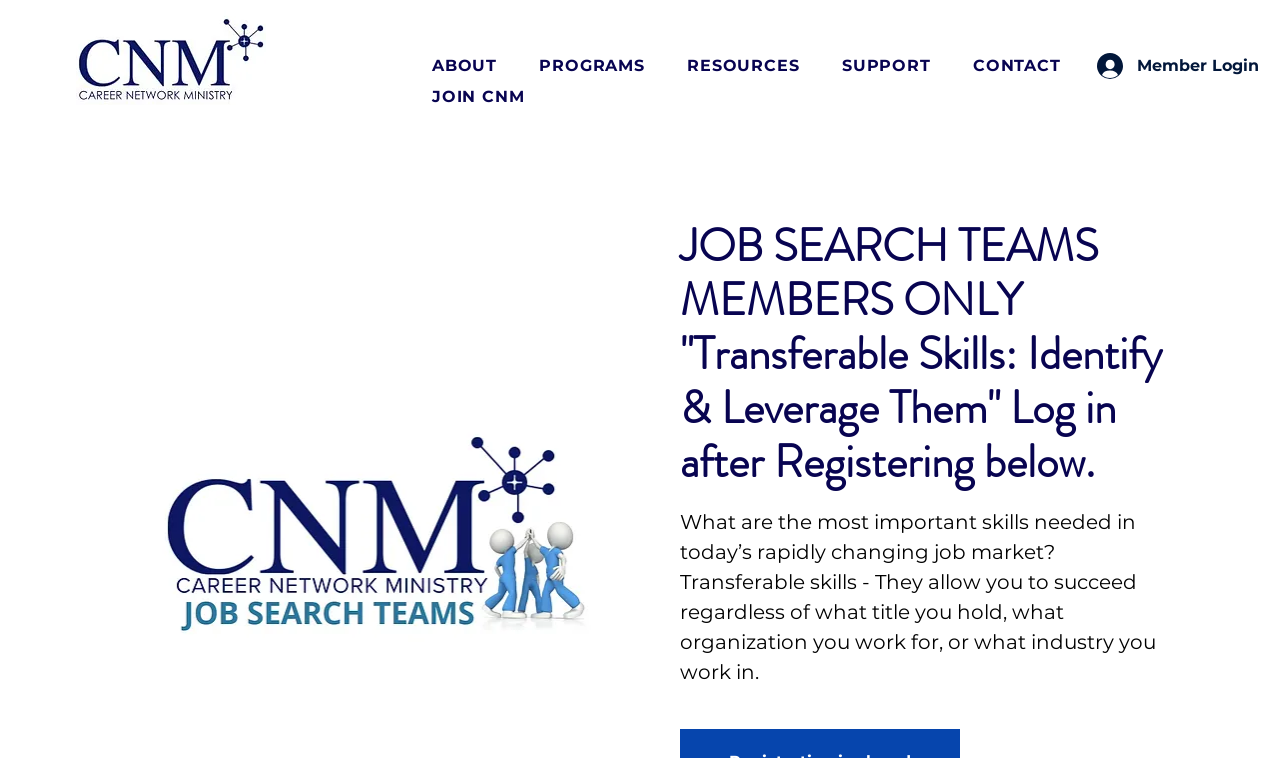Extract the bounding box of the UI element described as: "JOIN CNM".

[0.338, 0.111, 0.846, 0.144]